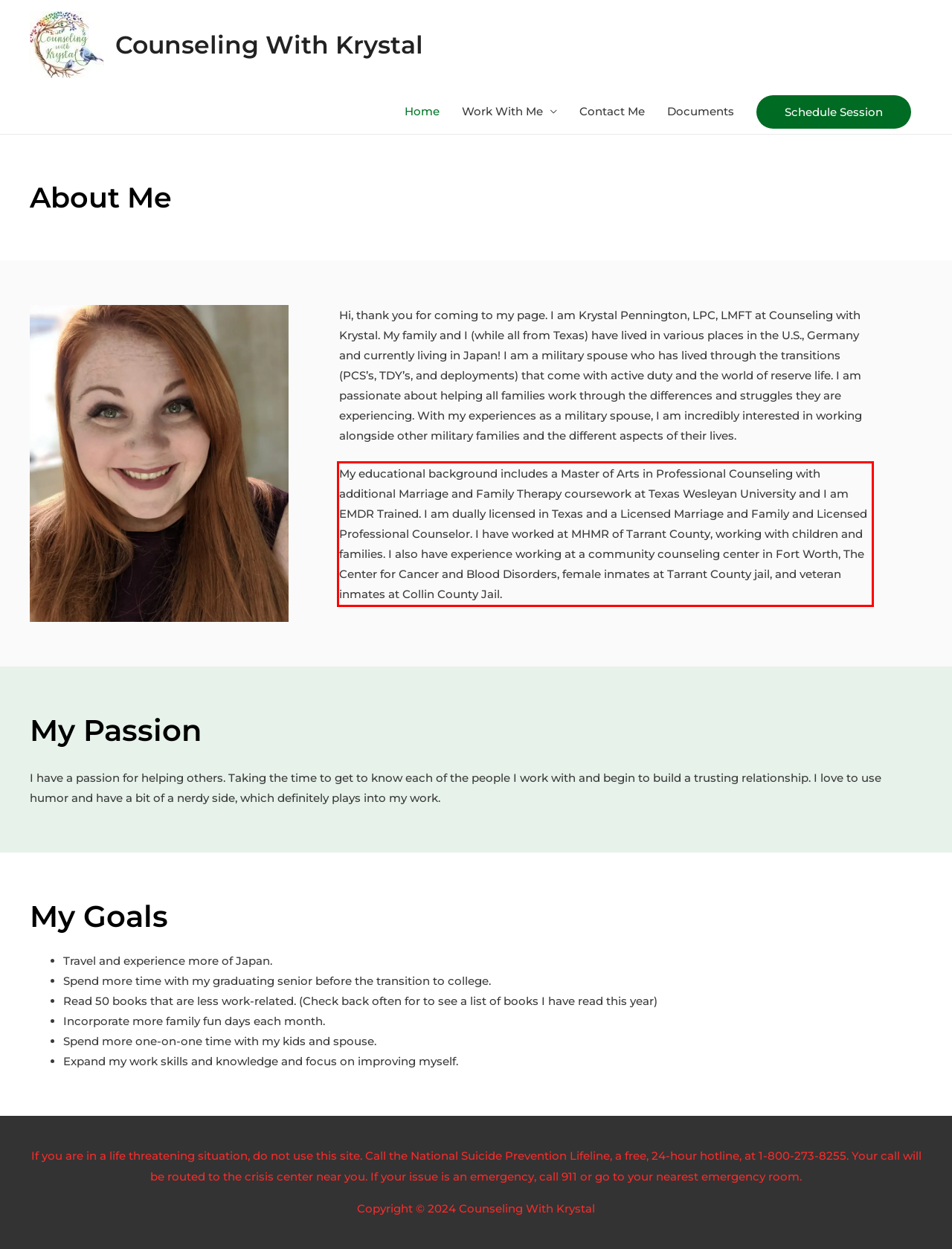Perform OCR on the text inside the red-bordered box in the provided screenshot and output the content.

My educational background includes a Master of Arts in Professional Counseling with additional Marriage and Family Therapy coursework at Texas Wesleyan University and I am EMDR Trained. I am dually licensed in Texas and a Licensed Marriage and Family and Licensed Professional Counselor. I have worked at MHMR of Tarrant County, working with children and families. I also have experience working at a community counseling center in Fort Worth, The Center for Cancer and Blood Disorders, female inmates at Tarrant County jail, and veteran inmates at Collin County Jail.